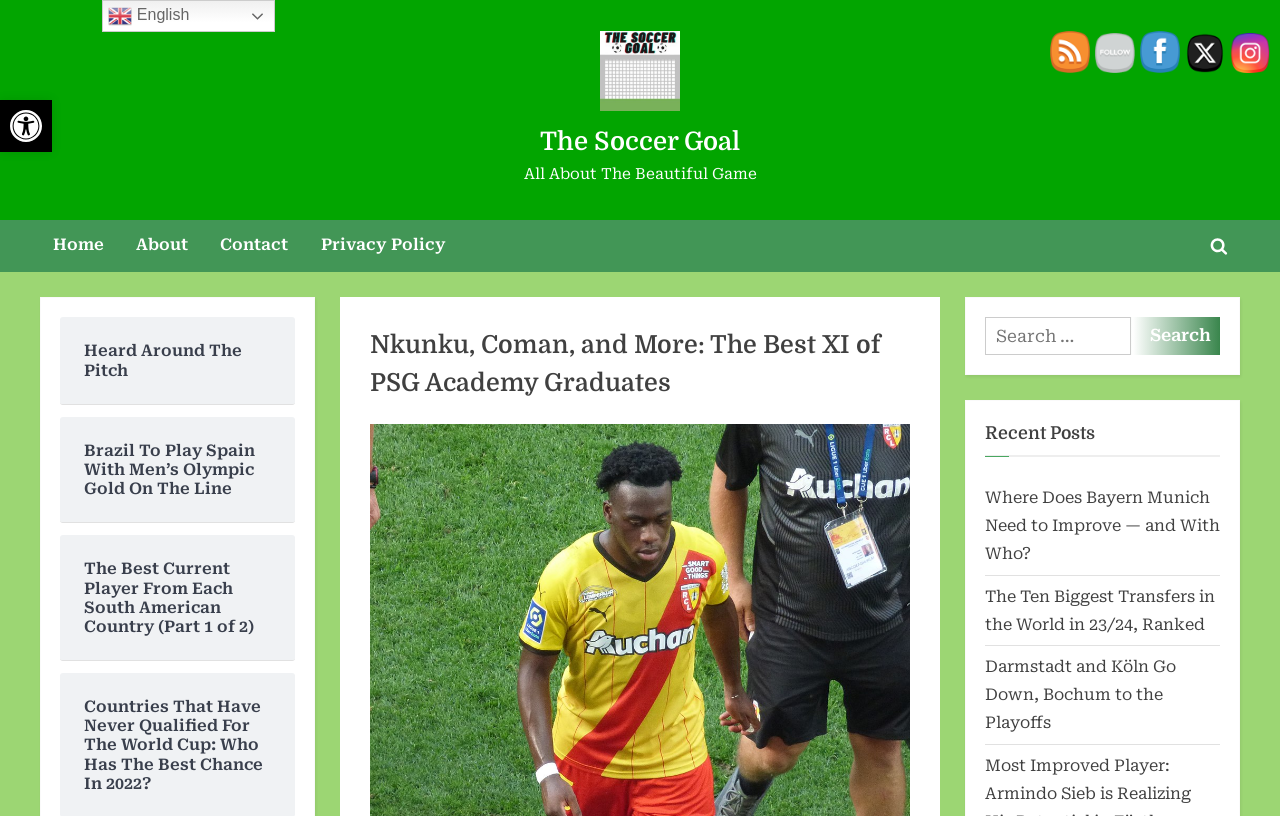Utilize the details in the image to thoroughly answer the following question: What is the topic of the main article?

I found the answer by reading the heading 'Nkunku, Coman, and More: The Best XI of PSG Academy Graduates' which indicates that the main article is about the best players who have graduated from PSG's academy.